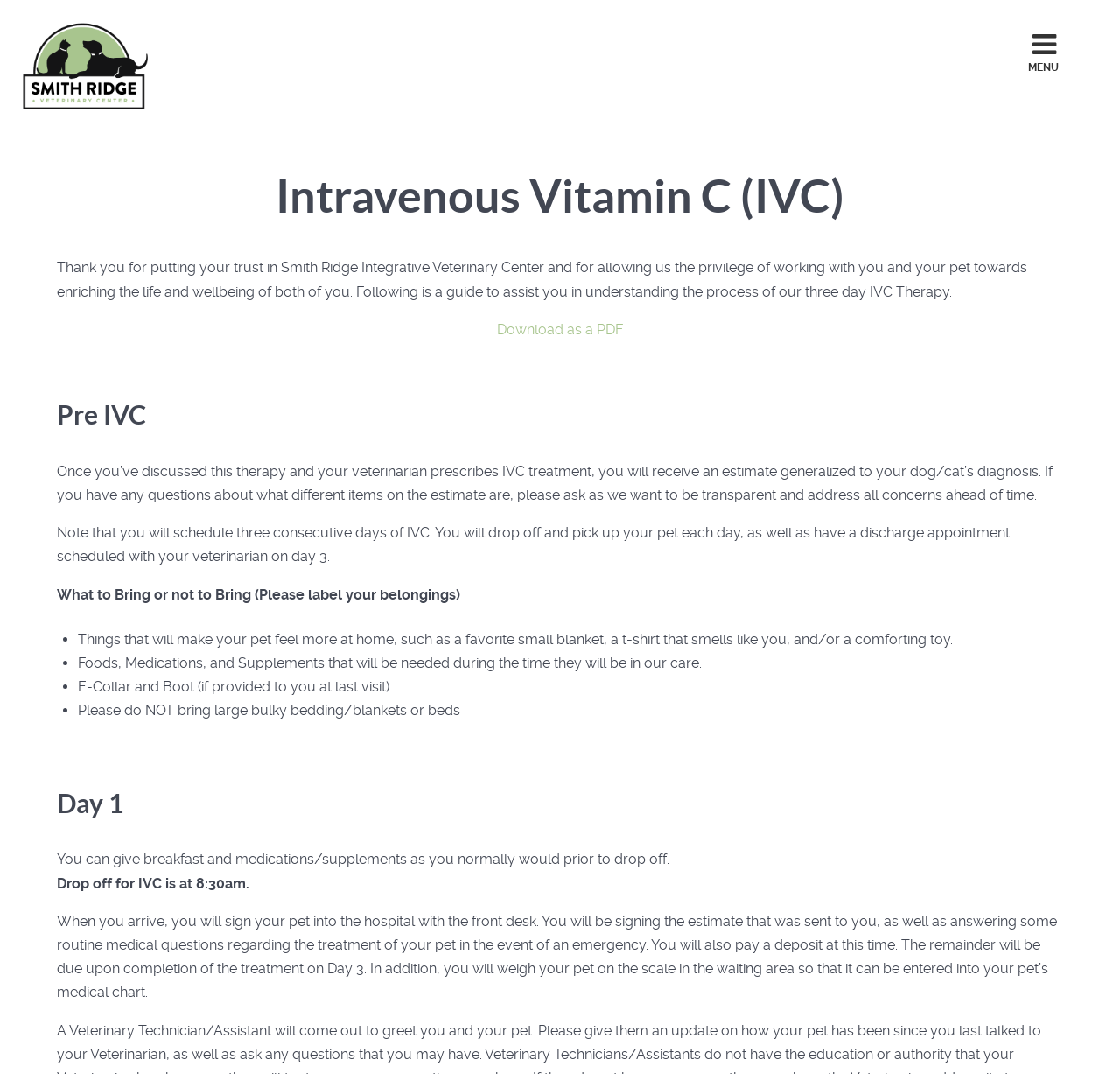What is the purpose of weighing the pet on Day 1?
Give a one-word or short-phrase answer derived from the screenshot.

To enter into medical chart